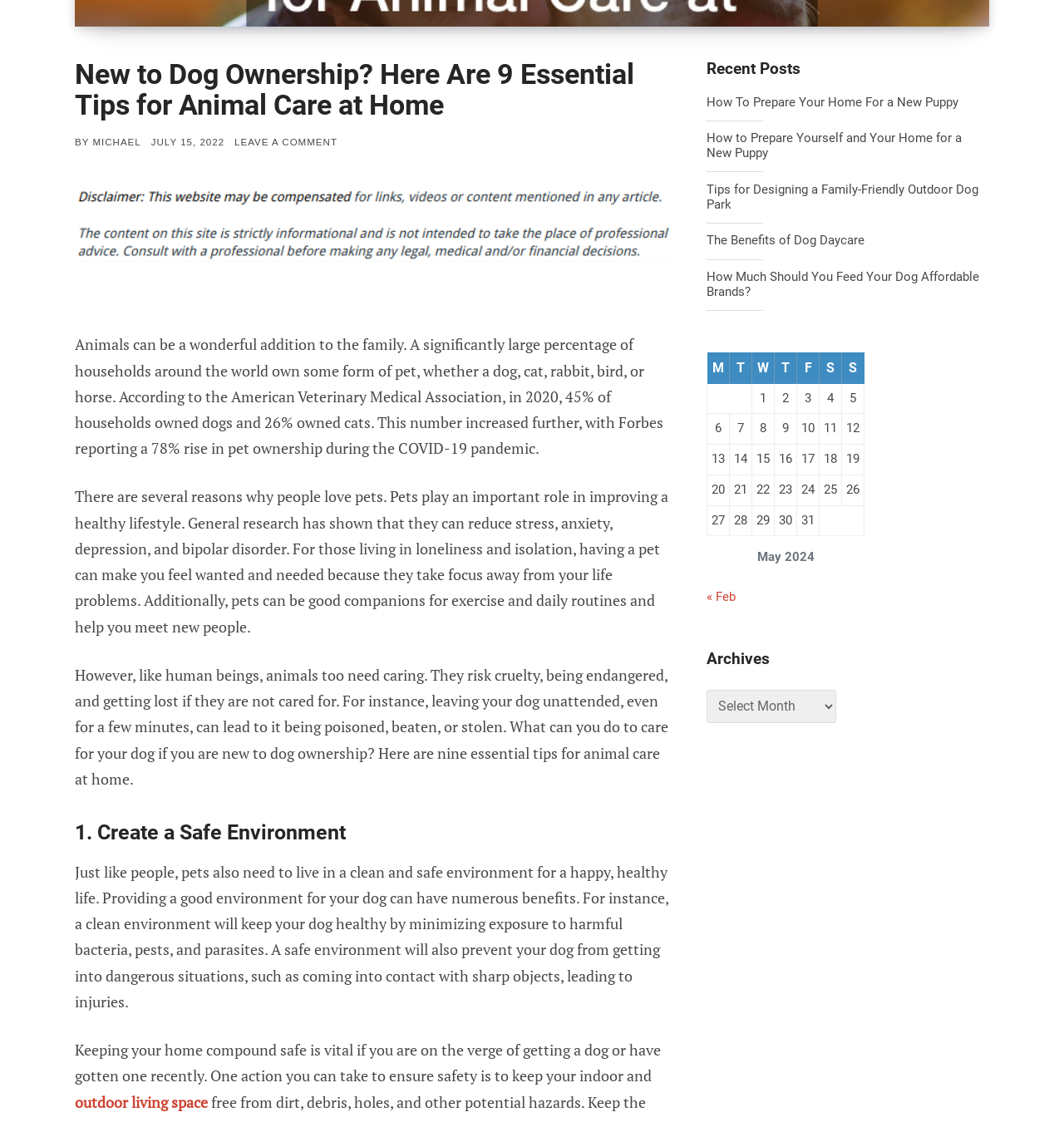Locate the bounding box of the UI element with the following description: "July 15, 2022July 20, 2022".

[0.142, 0.122, 0.211, 0.131]